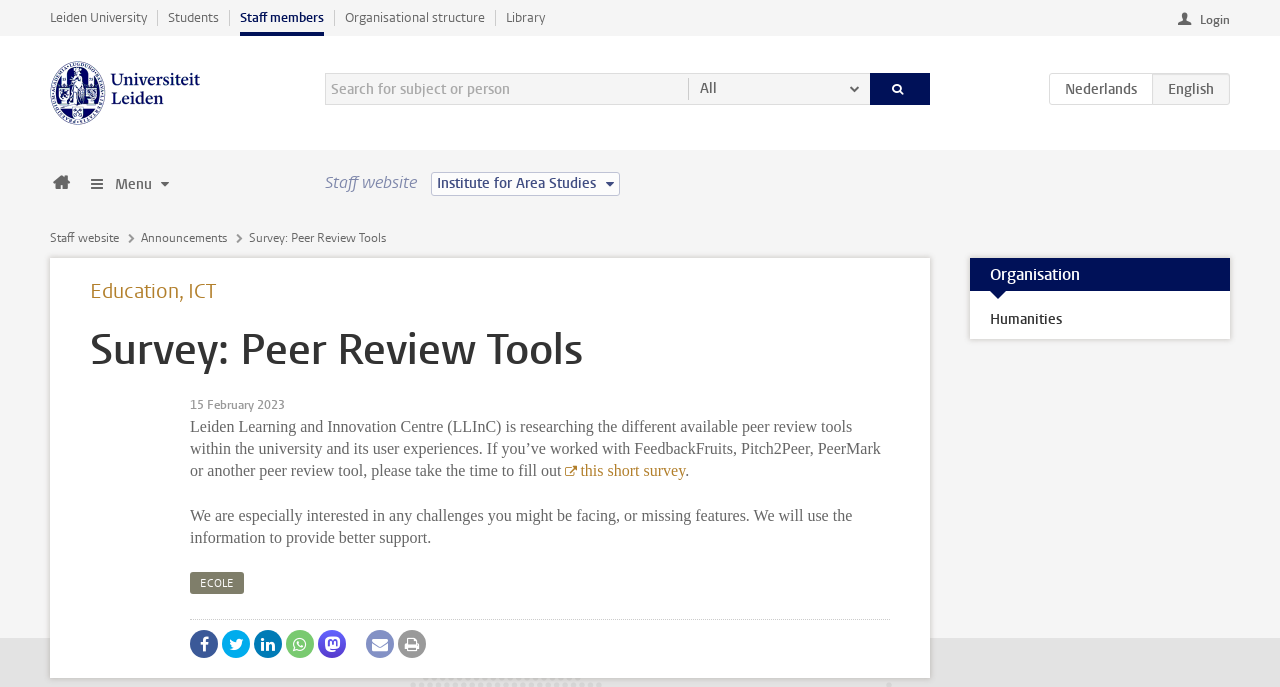Pinpoint the bounding box coordinates of the element you need to click to execute the following instruction: "Login". The bounding box should be represented by four float numbers between 0 and 1, in the format [left, top, right, bottom].

[0.92, 0.013, 0.961, 0.045]